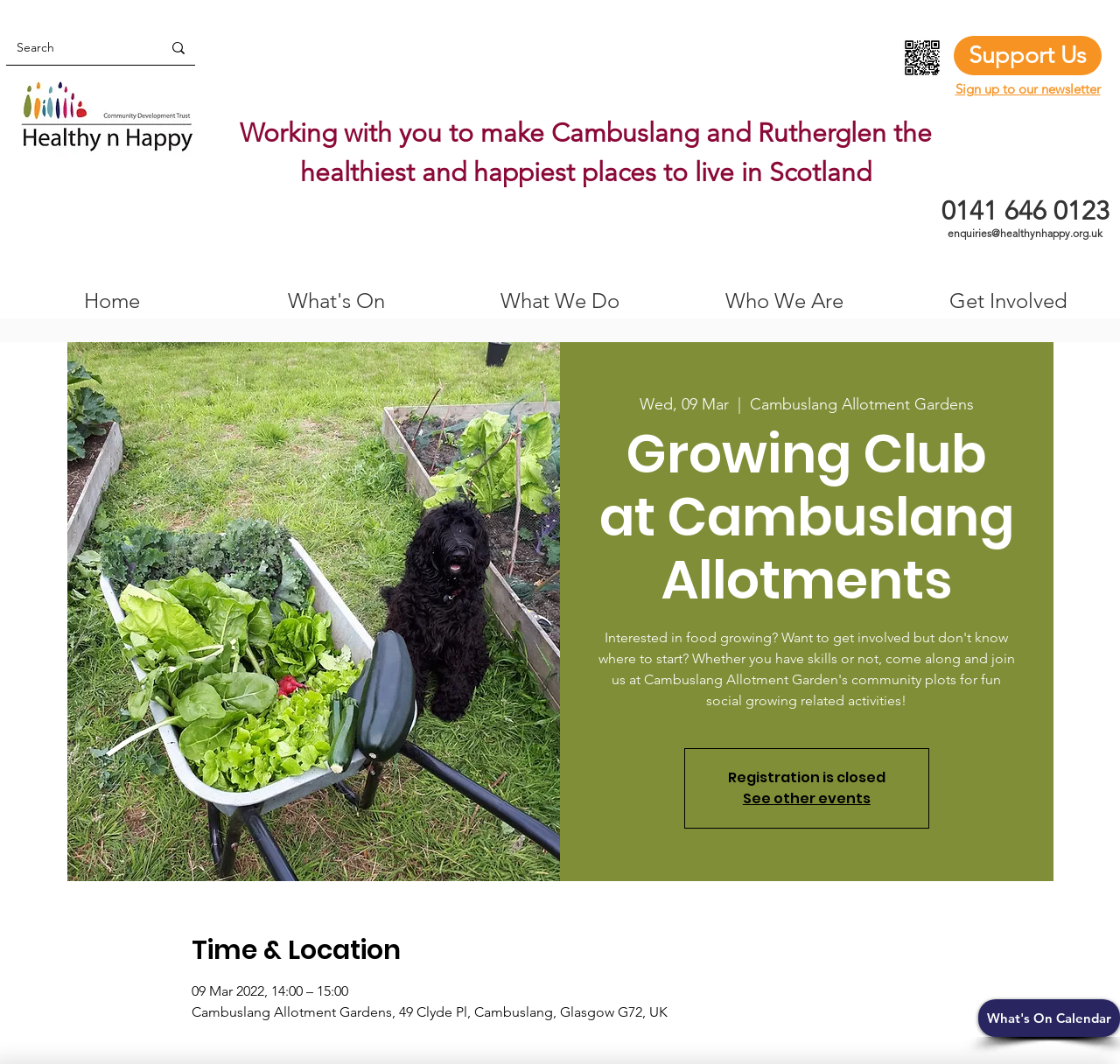Pinpoint the bounding box coordinates of the clickable element to carry out the following instruction: "Search for something."

[0.015, 0.029, 0.112, 0.061]